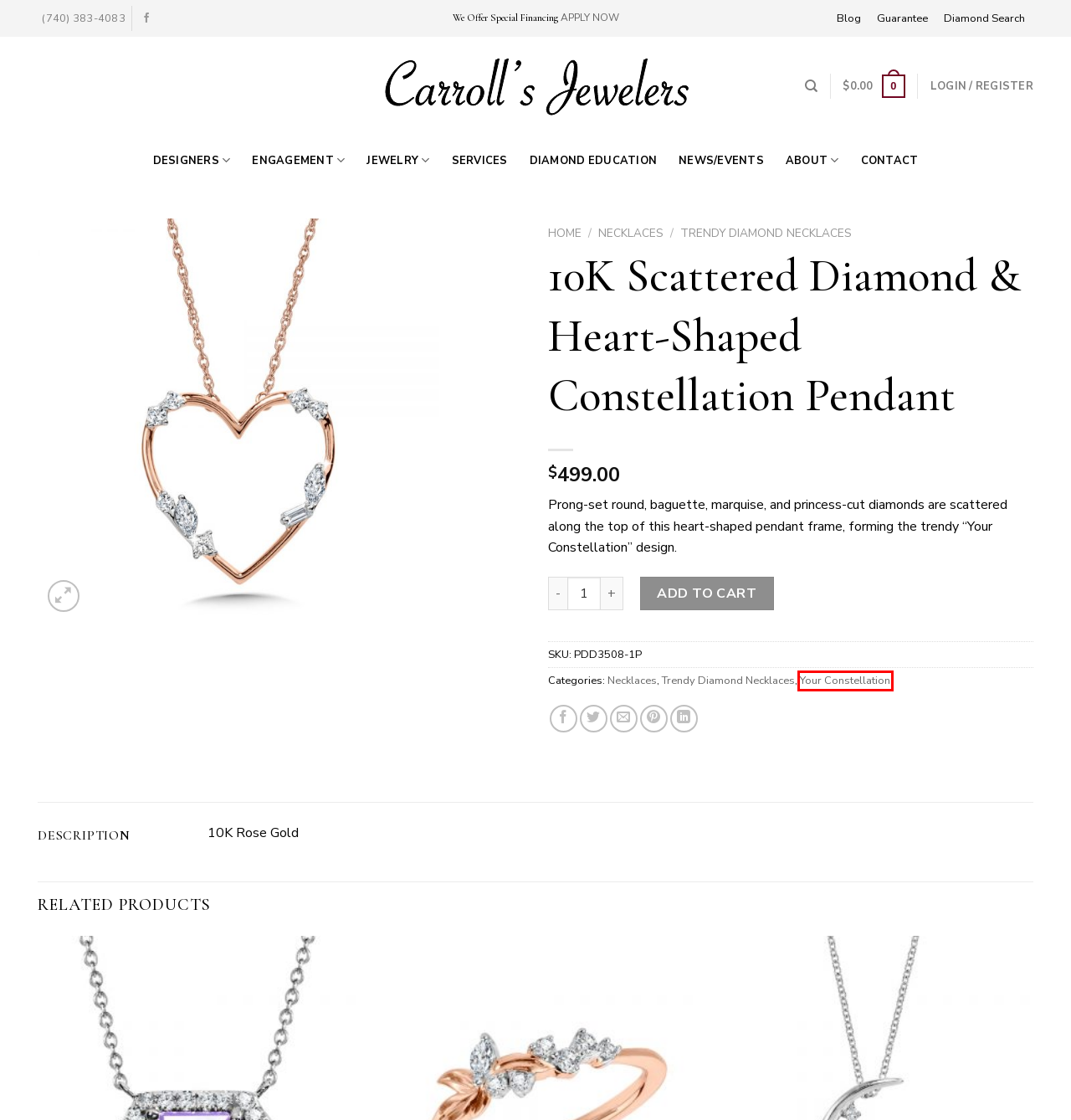You are provided with a screenshot of a webpage where a red rectangle bounding box surrounds an element. Choose the description that best matches the new webpage after clicking the element in the red bounding box. Here are the choices:
A. My Account – Carrolls Jewelers
B. Cart – Carrolls Jewelers
C. Citi Retail Services | Jewelers Reserve Card
D. About – Carrolls Jewelers
E. Guarantee – Carrolls Jewelers
F. Services – Carrolls Jewelers
G. Blog – Carrolls Jewelers
H. Your Constellation – Carrolls Jewelers

H